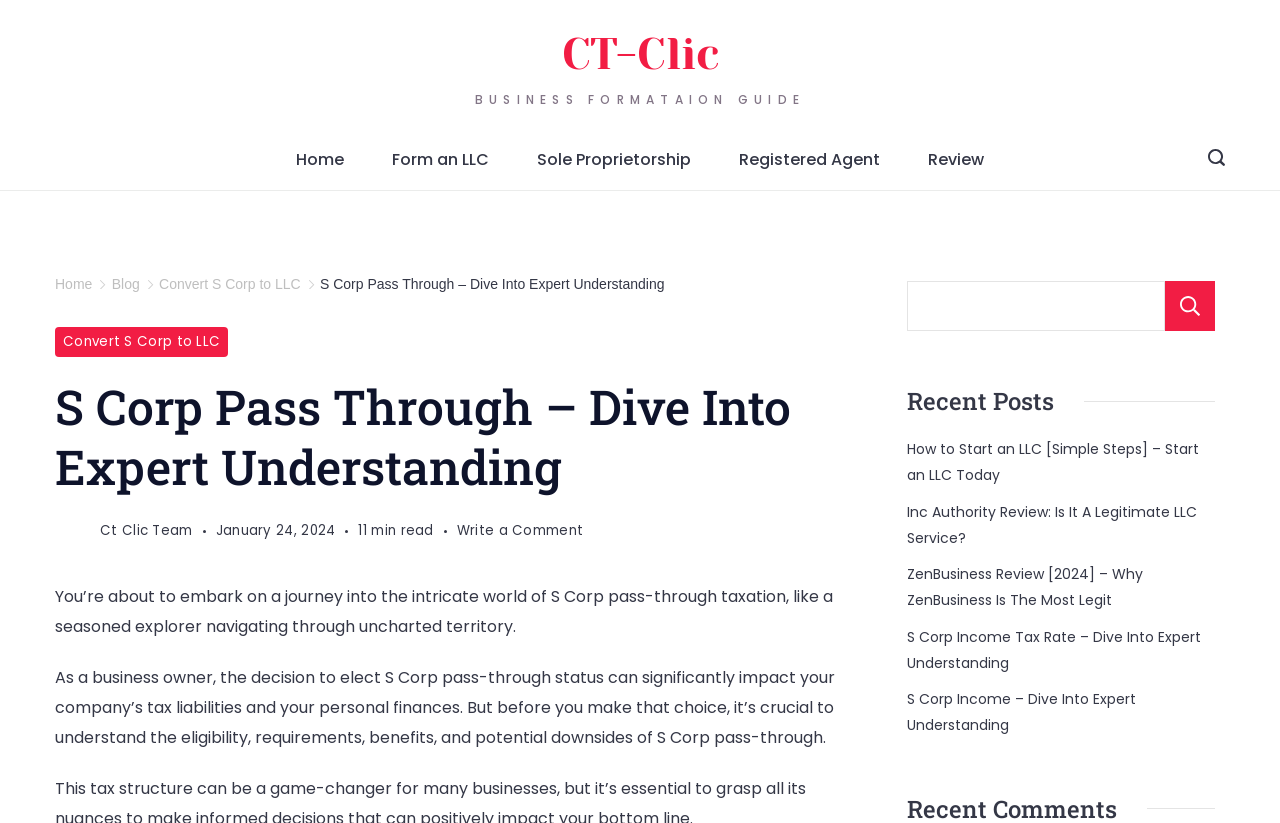Locate the UI element described as follows: "Registered Agent". Return the bounding box coordinates as four float numbers between 0 and 1 in the order [left, top, right, bottom].

[0.559, 0.158, 0.706, 0.23]